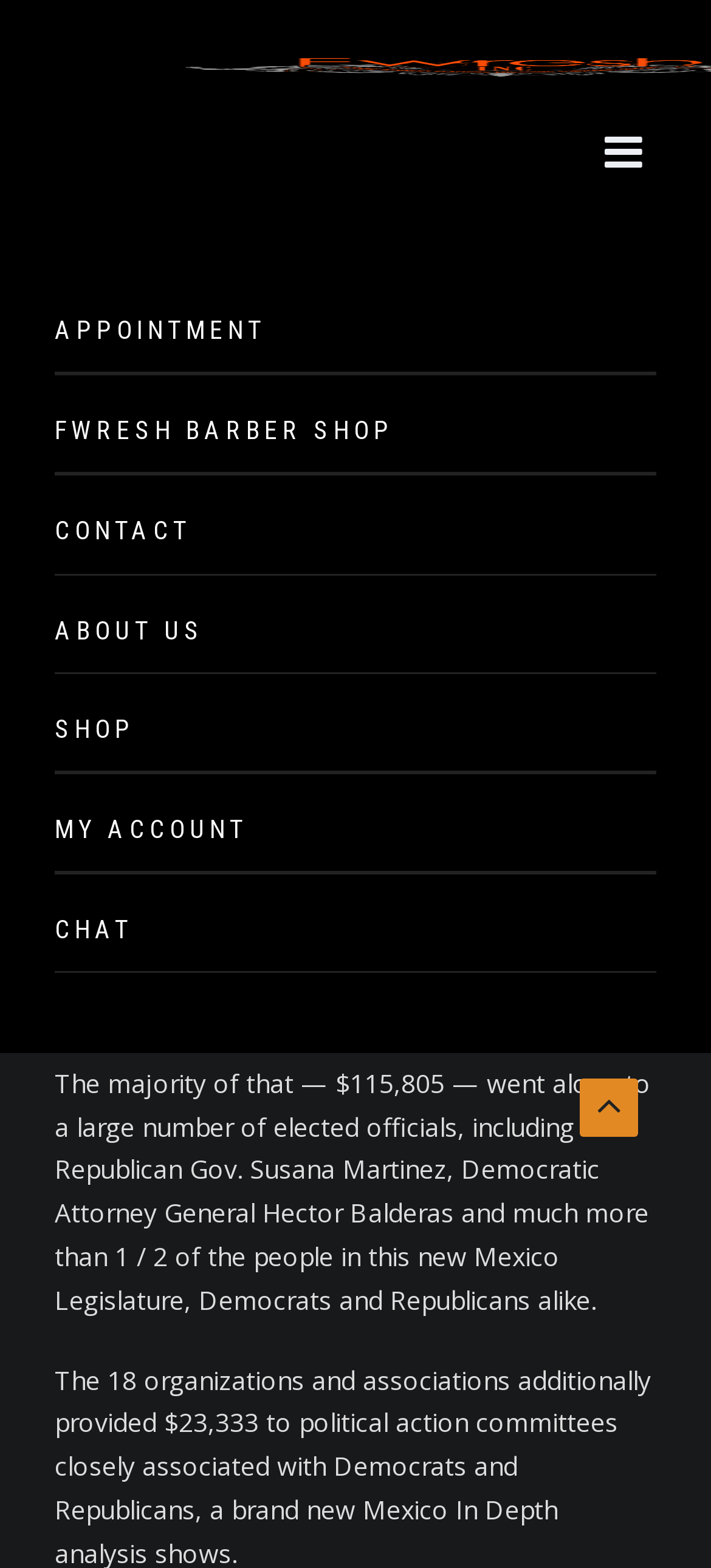What is the purpose of the 'APPOINTMENT' link?
Using the image as a reference, answer the question with a short word or phrase.

To make an appointment